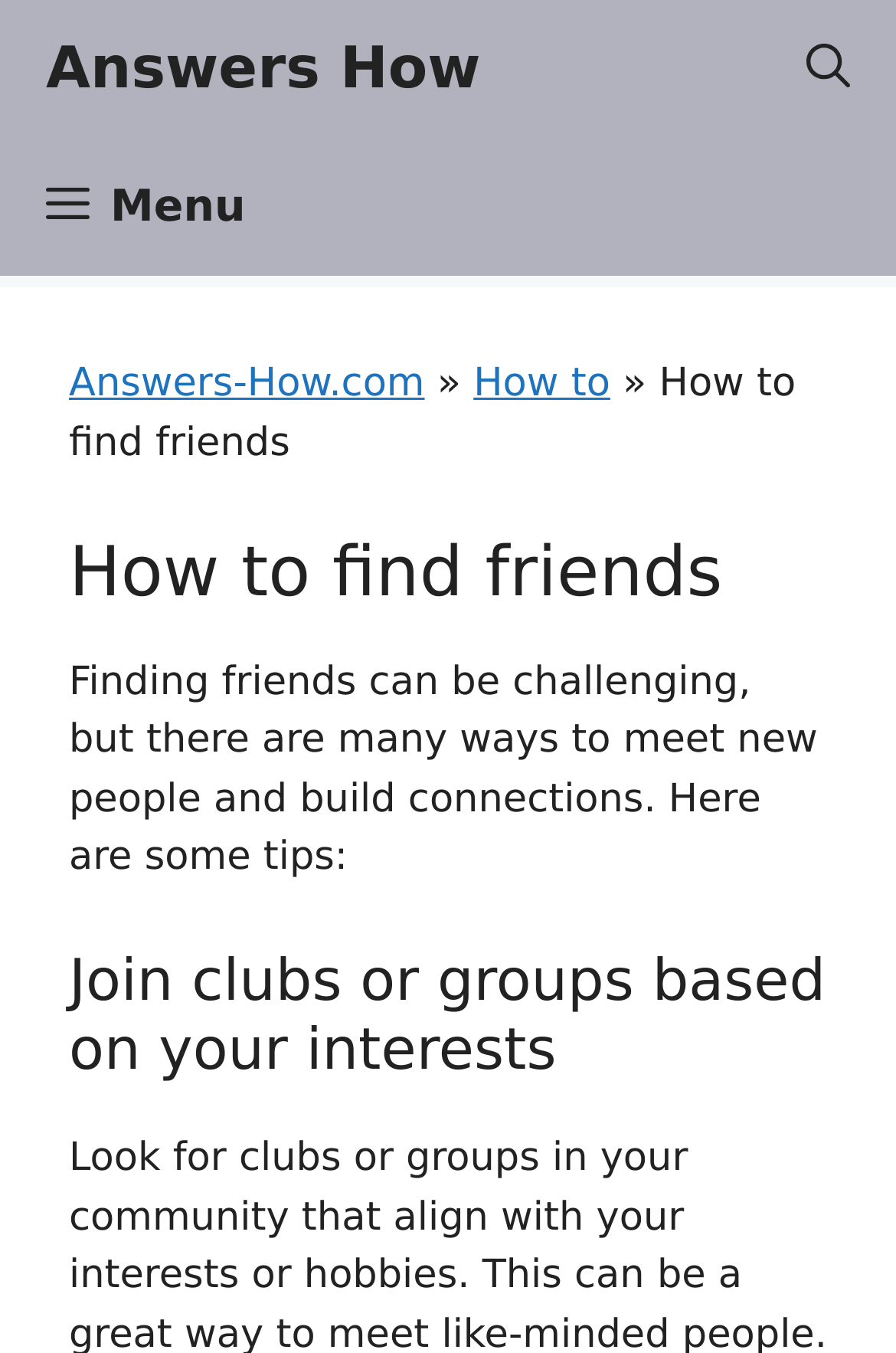Generate a comprehensive caption for the webpage you are viewing.

The webpage is about finding friends, with the title "How to find friends - Answers How" at the top. Below the title, there is a menu button on the left side, labeled "Menu", which is not expanded. On the right side, there is a search button labeled "Open search". 

Above the search button, there is a link to the website "Answers-How.com" followed by a right-facing arrow symbol "»". Next to the arrow, there is a link labeled "How to", which is part of the website's navigation. 

Below the navigation links, there is a header section with a heading that reads "How to find friends". This heading is followed by a paragraph of text that provides an introduction to finding friends, mentioning that it can be challenging but there are many ways to meet new people and build connections. 

Further down, there is another heading that reads "Join clubs or groups based on your interests", which is likely the first tip or suggestion for finding friends.